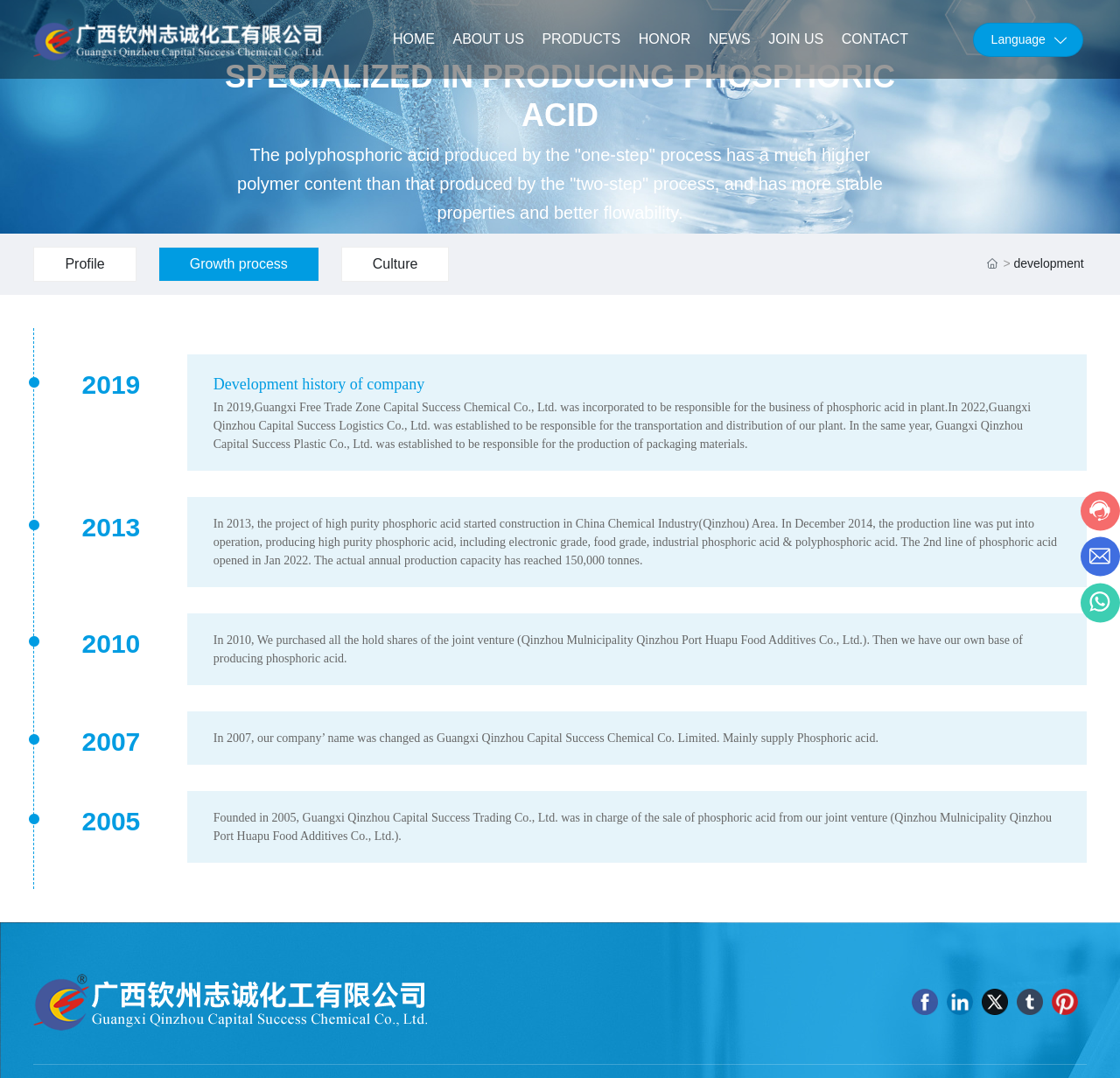Generate the title text from the webpage.

SPECIALIZED IN PRODUCING PHOSPHORIC ACID